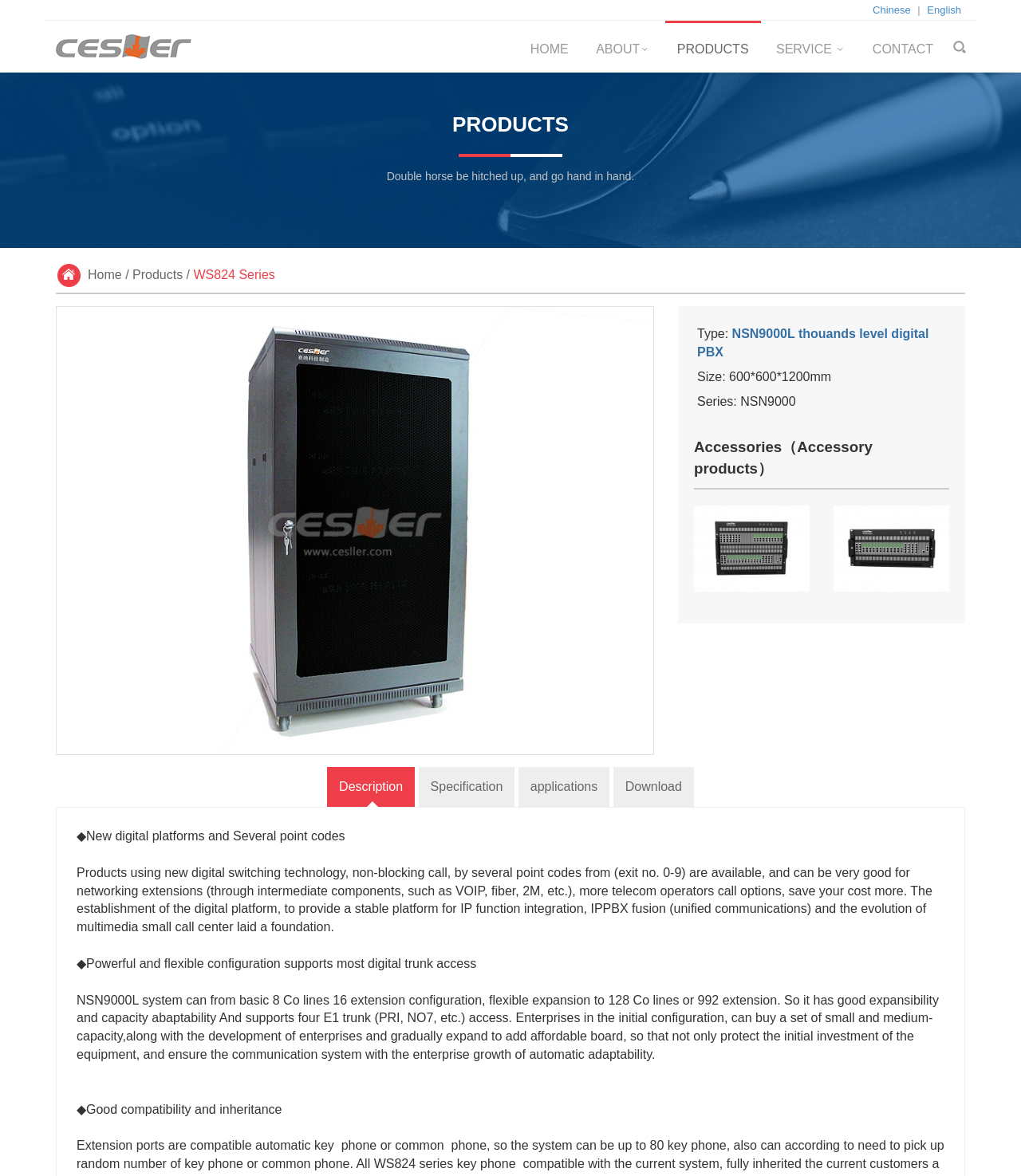Please specify the bounding box coordinates of the area that should be clicked to accomplish the following instruction: "Learn about Accessories". The coordinates should consist of four float numbers between 0 and 1, i.e., [left, top, right, bottom].

[0.68, 0.365, 0.93, 0.416]